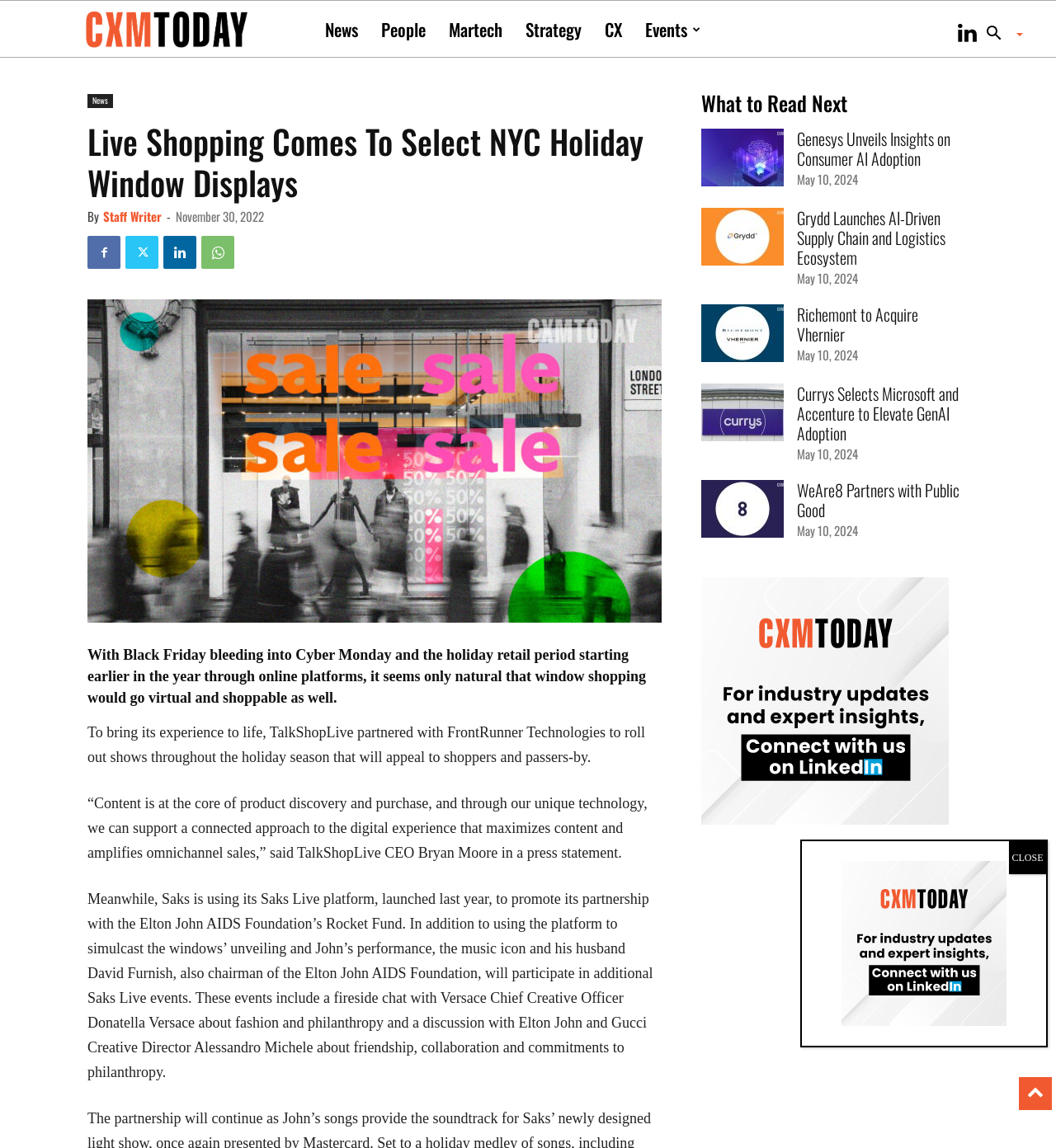What is the name of the CEO of TalkShopLive?
Provide a fully detailed and comprehensive answer to the question.

I found the answer by reading the quote from the CEO of TalkShopLive, which mentions his name as Bryan Moore.